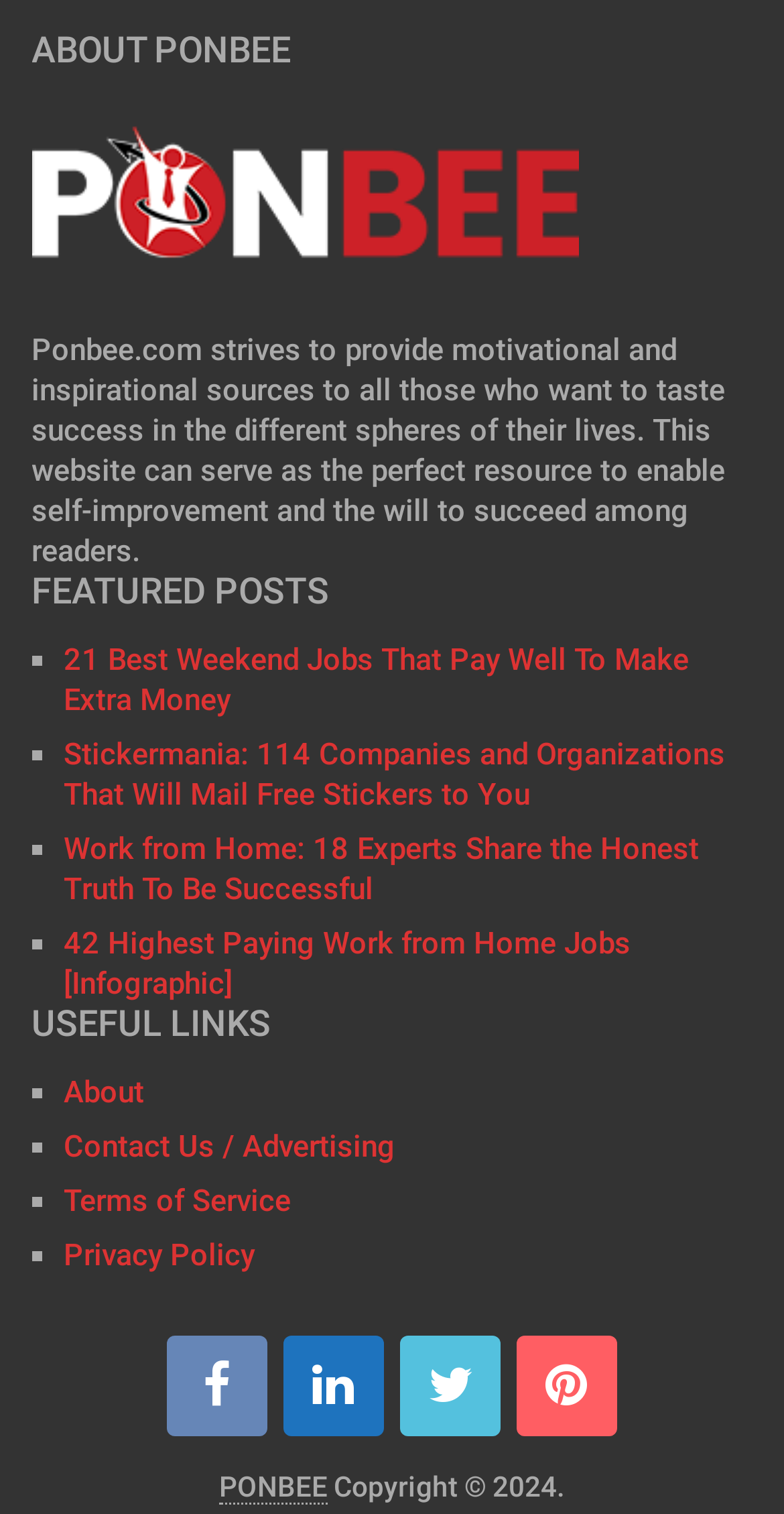How many social media links are present?
Based on the image, respond with a single word or phrase.

4